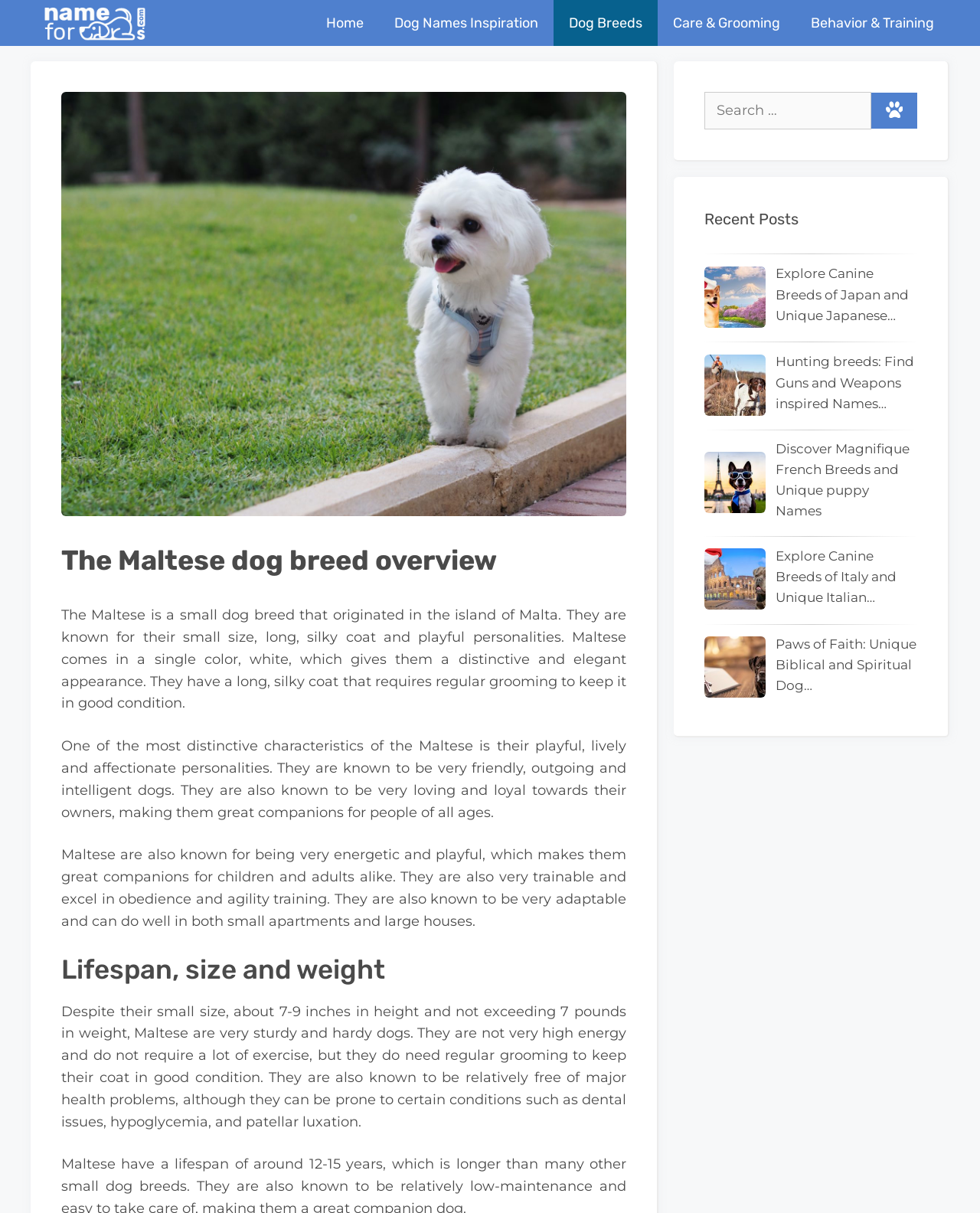Please respond to the question using a single word or phrase:
What is the breed of dog described on this webpage?

Maltese